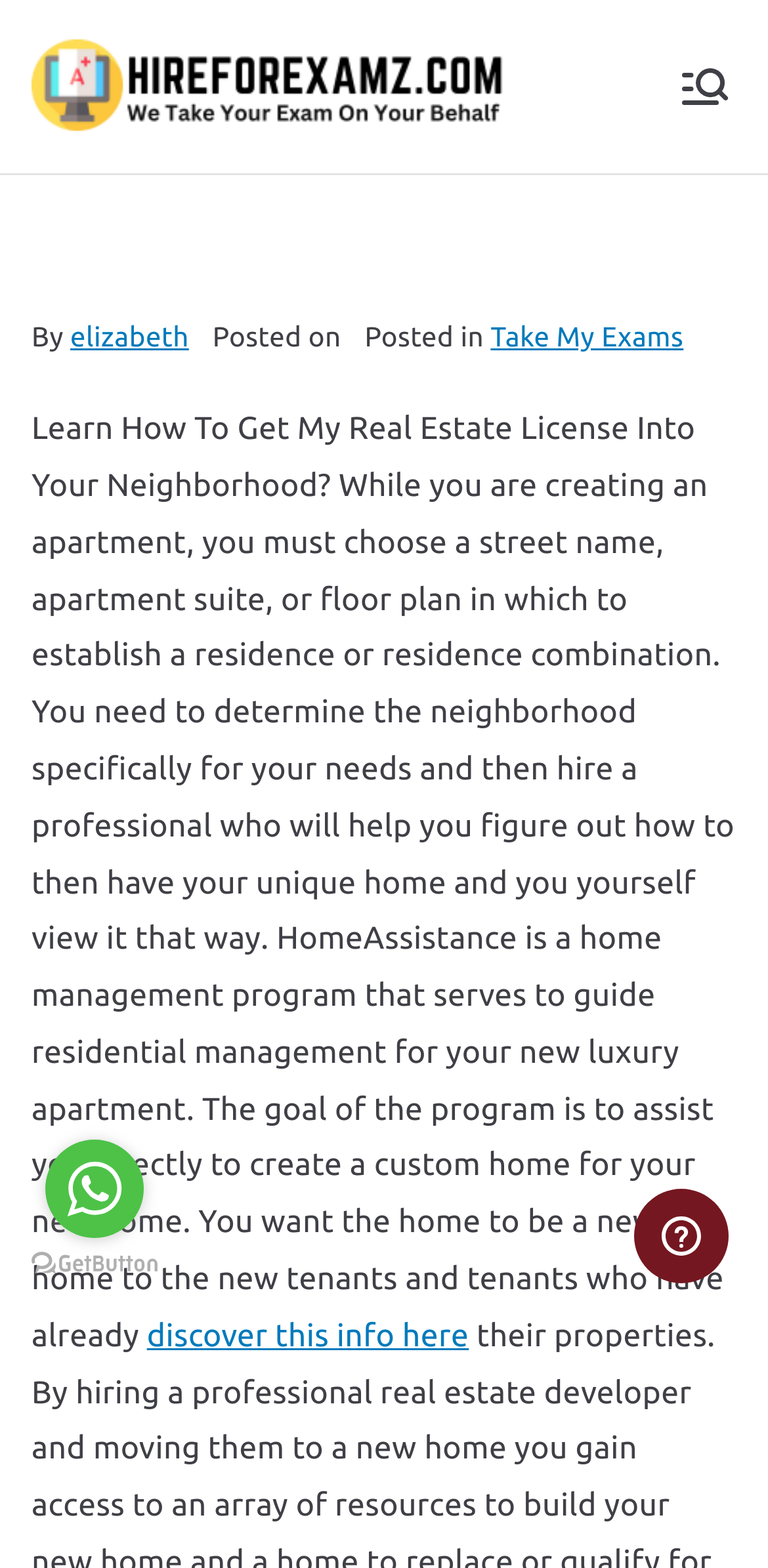What is the link 'discover this info here' related to?
Please provide a detailed answer to the question.

The link 'discover this info here' is related to learning how to get a real estate license because it appears in the context of a text description that discusses getting a real estate license and creating a custom home.